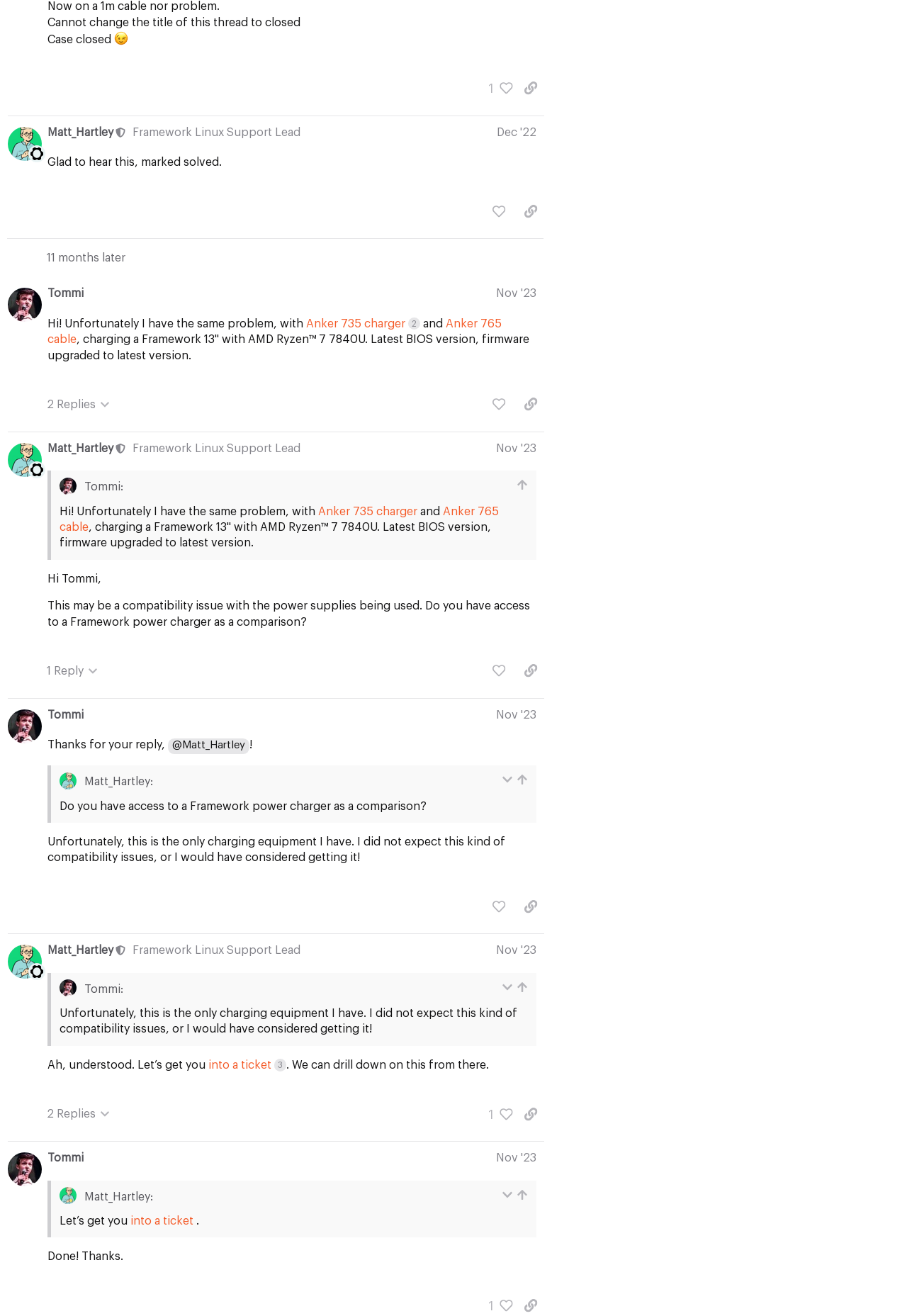How many replies does post #16 have?
Please give a well-detailed answer to the question.

In the region 'post #16 by @Matt_Hartley', there is a button element with the text 'This post has 1 reply'. This indicates that post #16 has one reply.